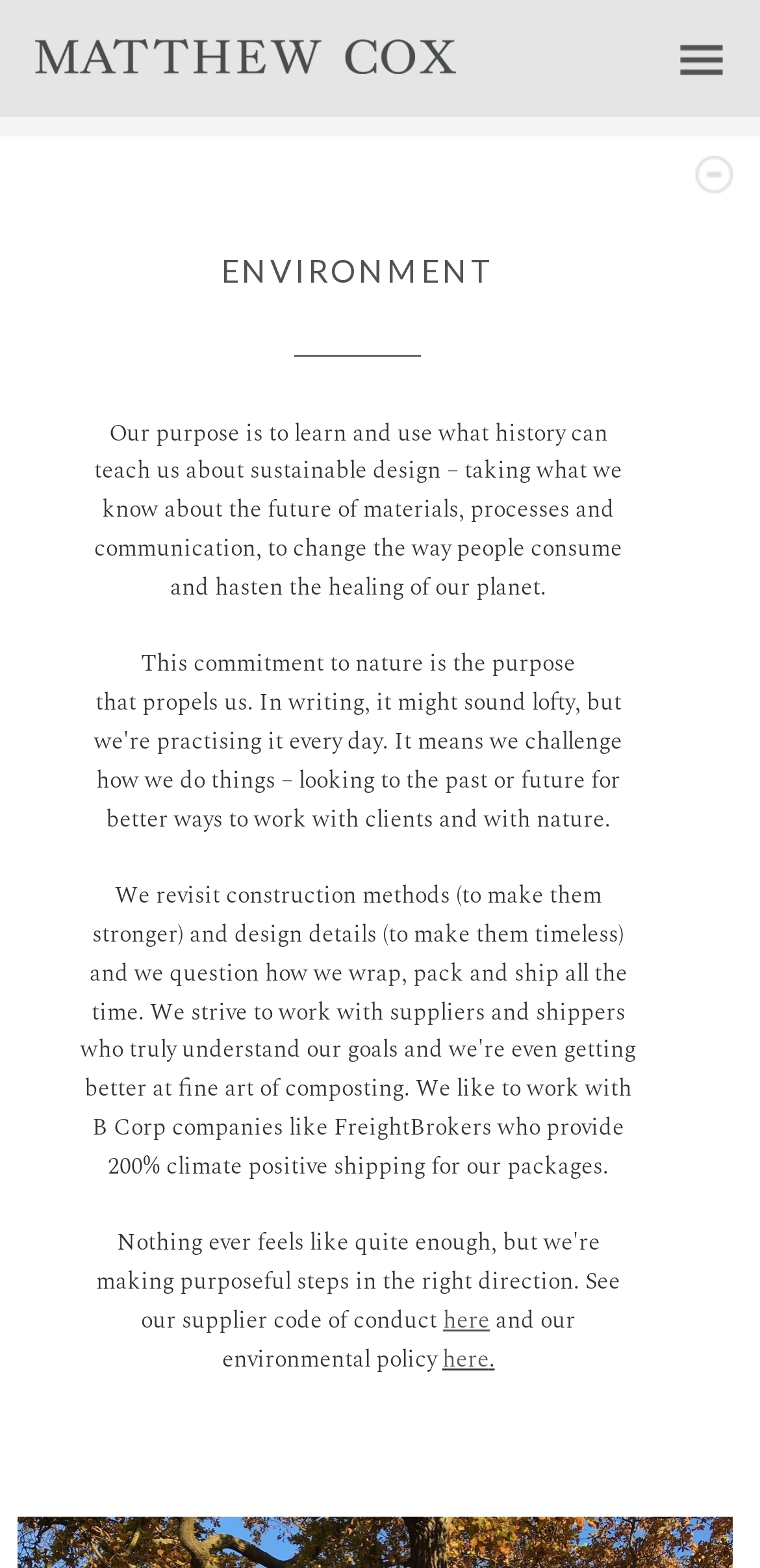Provide your answer to the question using just one word or phrase: How many links are there in the top section?

2